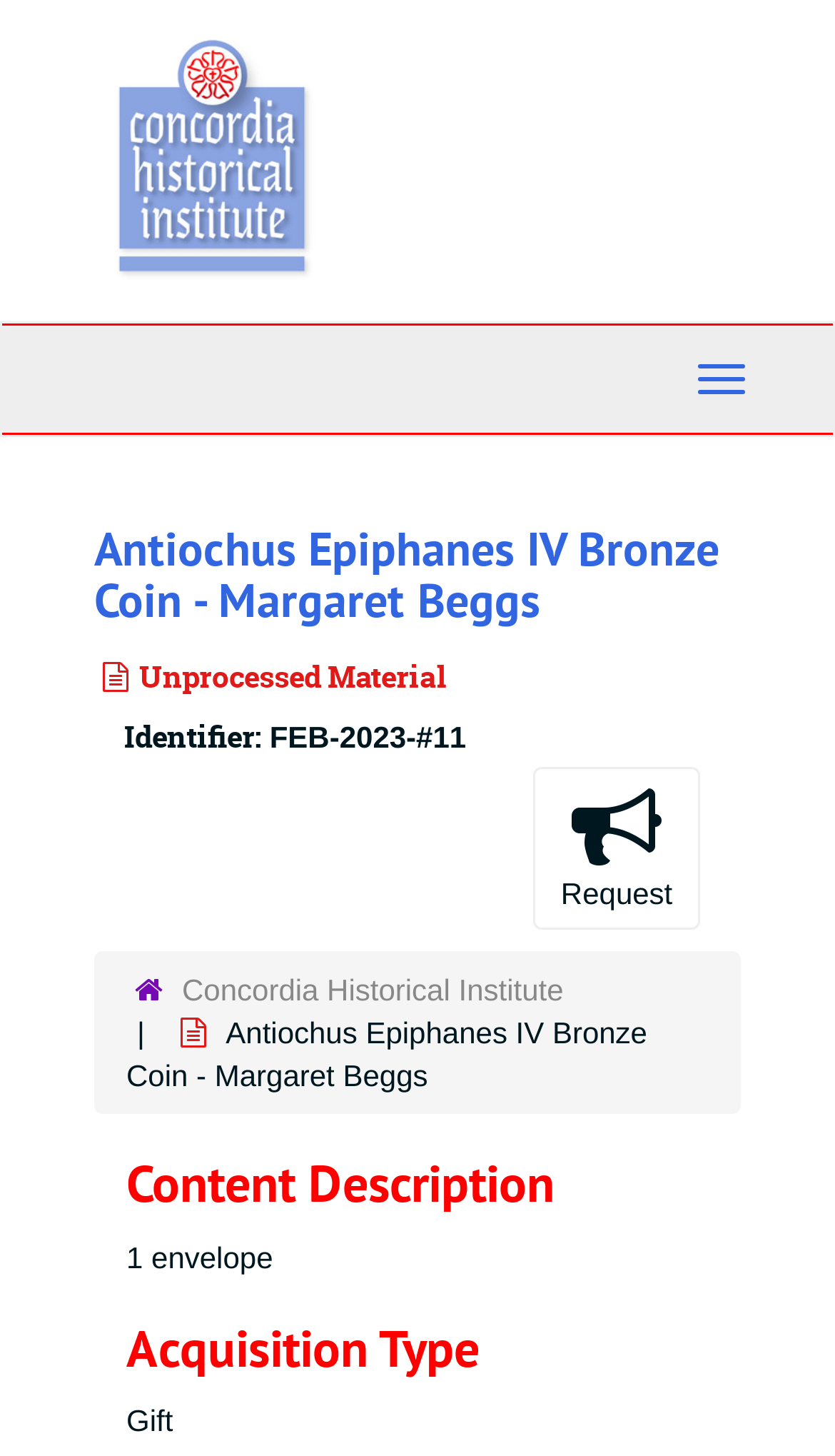Your task is to find and give the main heading text of the webpage.

Antiochus Epiphanes IV Bronze Coin - Margaret Beggs